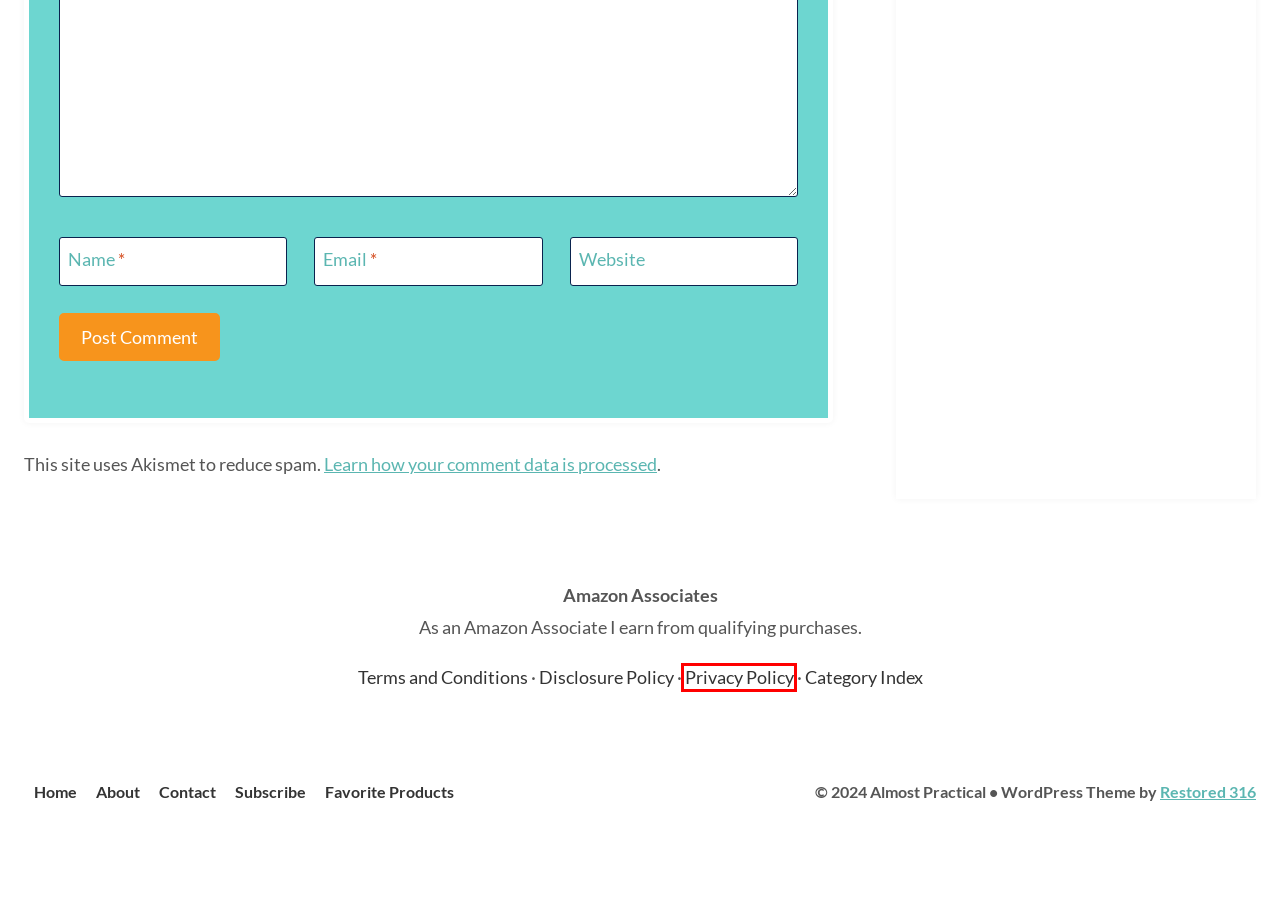Examine the screenshot of a webpage with a red rectangle bounding box. Select the most accurate webpage description that matches the new webpage after clicking the element within the bounding box. Here are the candidates:
A. Terms and Conditions
B. 10 Tips for Better Planner Organization
C. Erin Condren A5 Ring Agenda Review 2024-2025
D. Shop Our Favorite Organizing and Storage Products - Almost Practical
E. Privacy Policy
F. subscribe
G. Contact
H. About Neena and Almost Practical

E